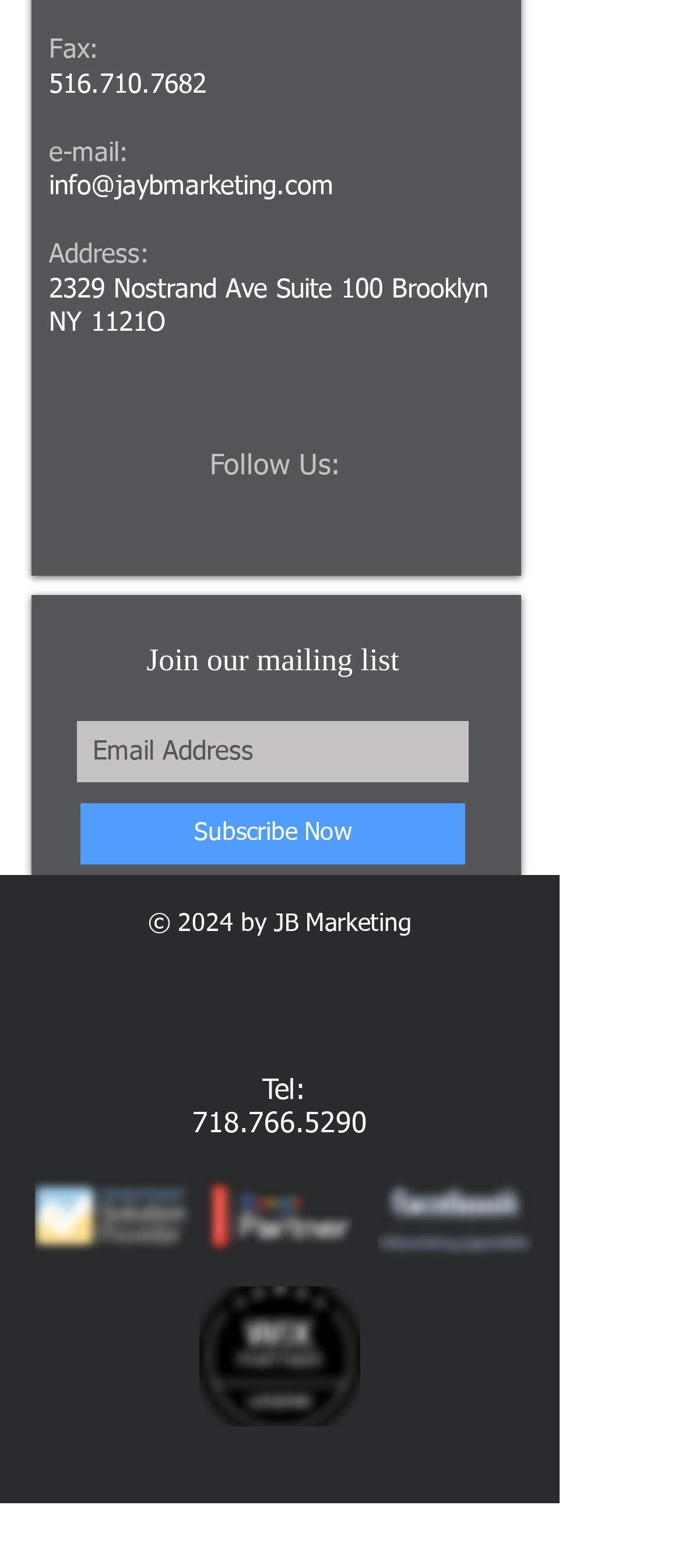Locate the bounding box coordinates of the area to click to fulfill this instruction: "Click the Facebook icon". The bounding box should be presented as four float numbers between 0 and 1, in the order [left, top, right, bottom].

[0.241, 0.335, 0.305, 0.363]